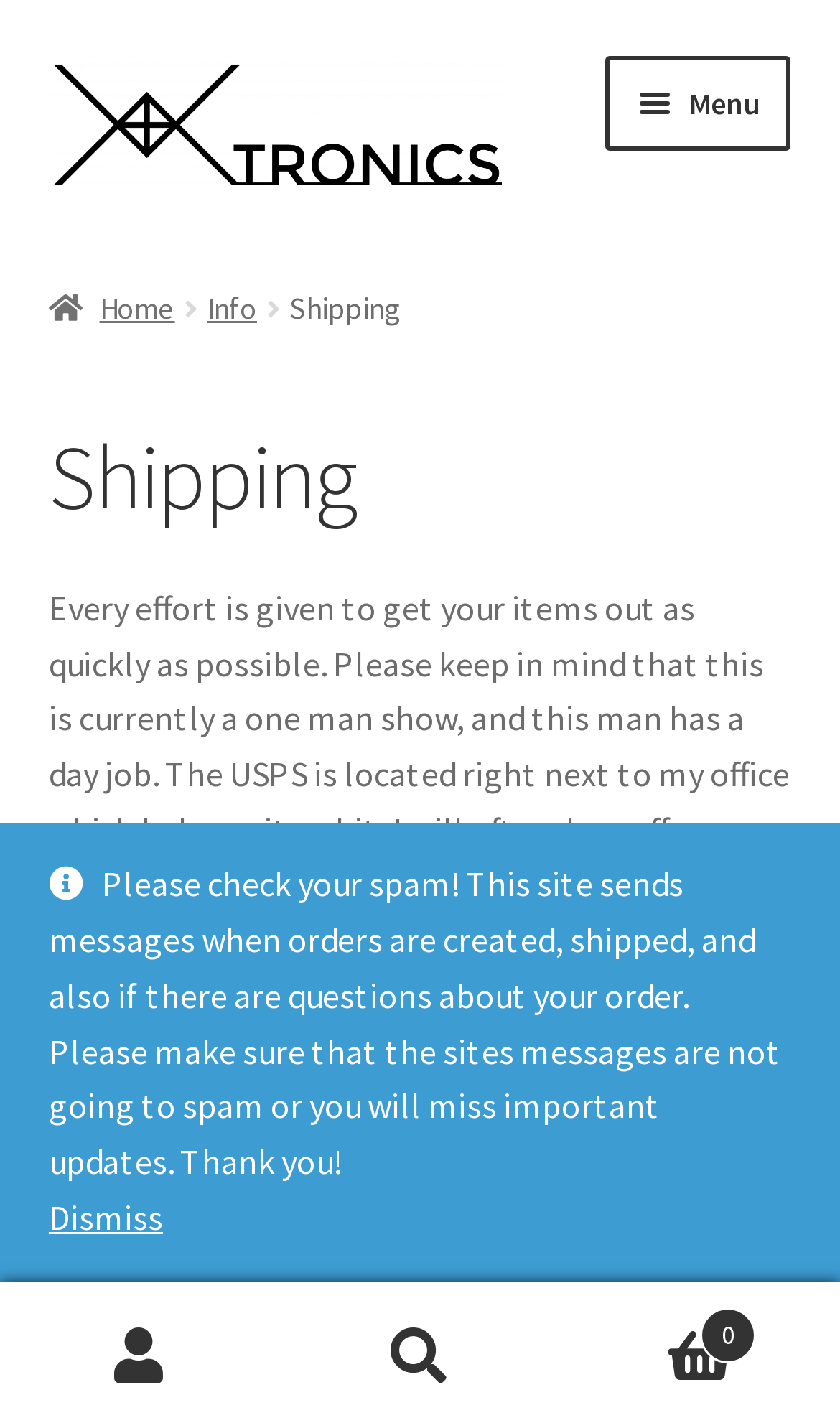What is the current page about?
Look at the image and answer the question with a single word or phrase.

Shipping